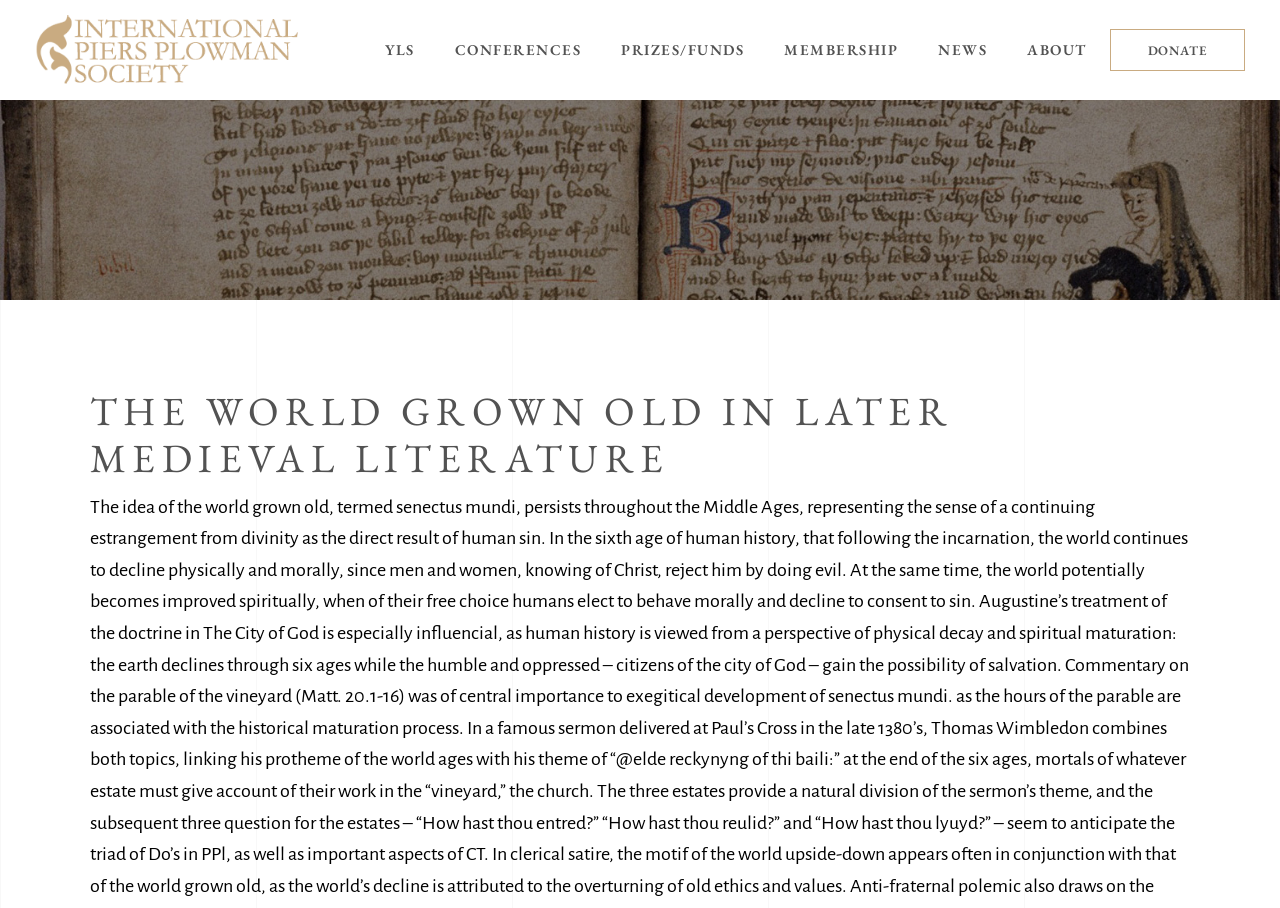Determine the bounding box coordinates of the clickable region to carry out the instruction: "Click on the 'travis scoot shoes' link".

None